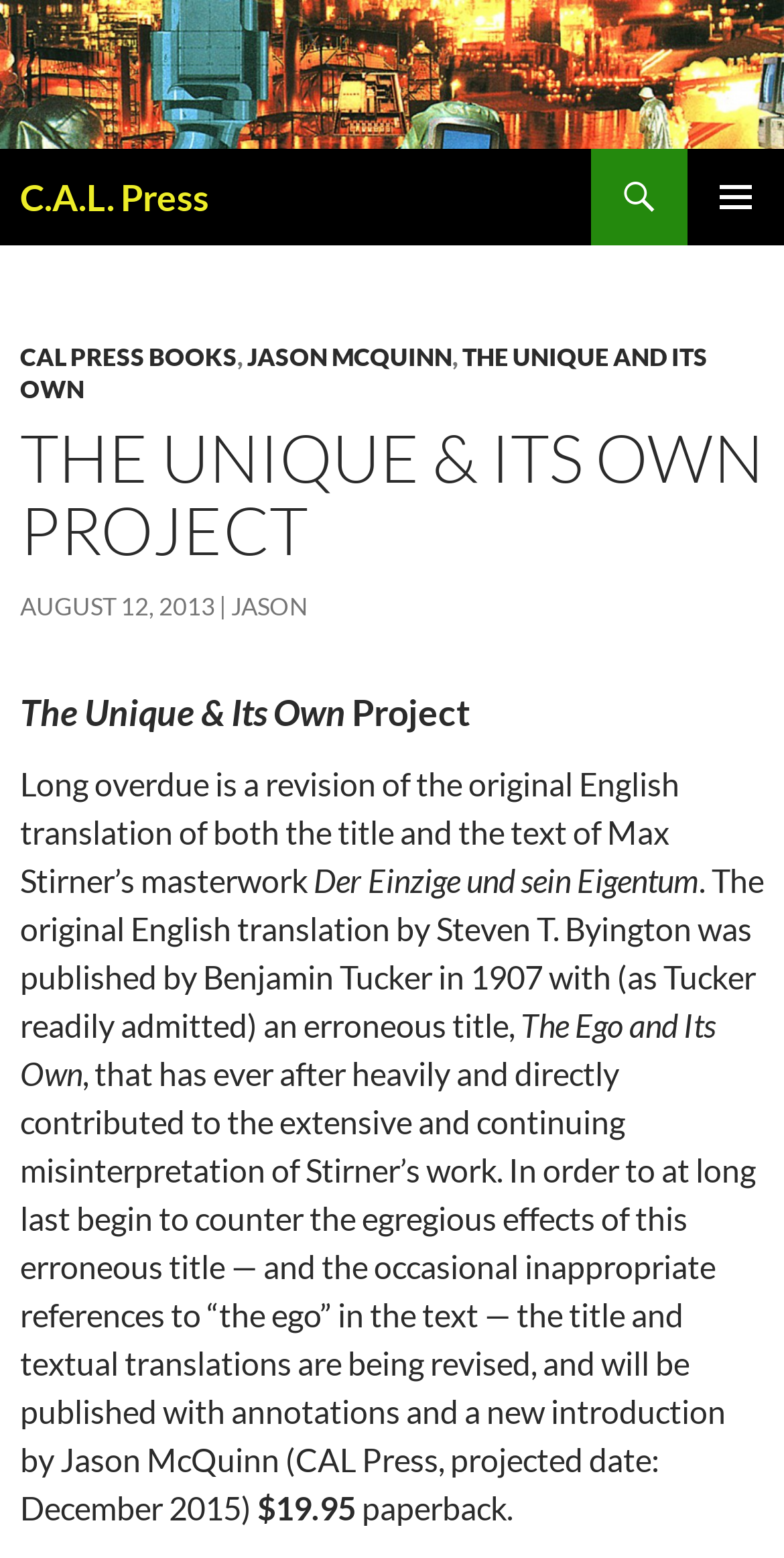Determine the bounding box coordinates of the clickable element to achieve the following action: 'Open the primary menu'. Provide the coordinates as four float values between 0 and 1, formatted as [left, top, right, bottom].

[0.877, 0.095, 1.0, 0.157]